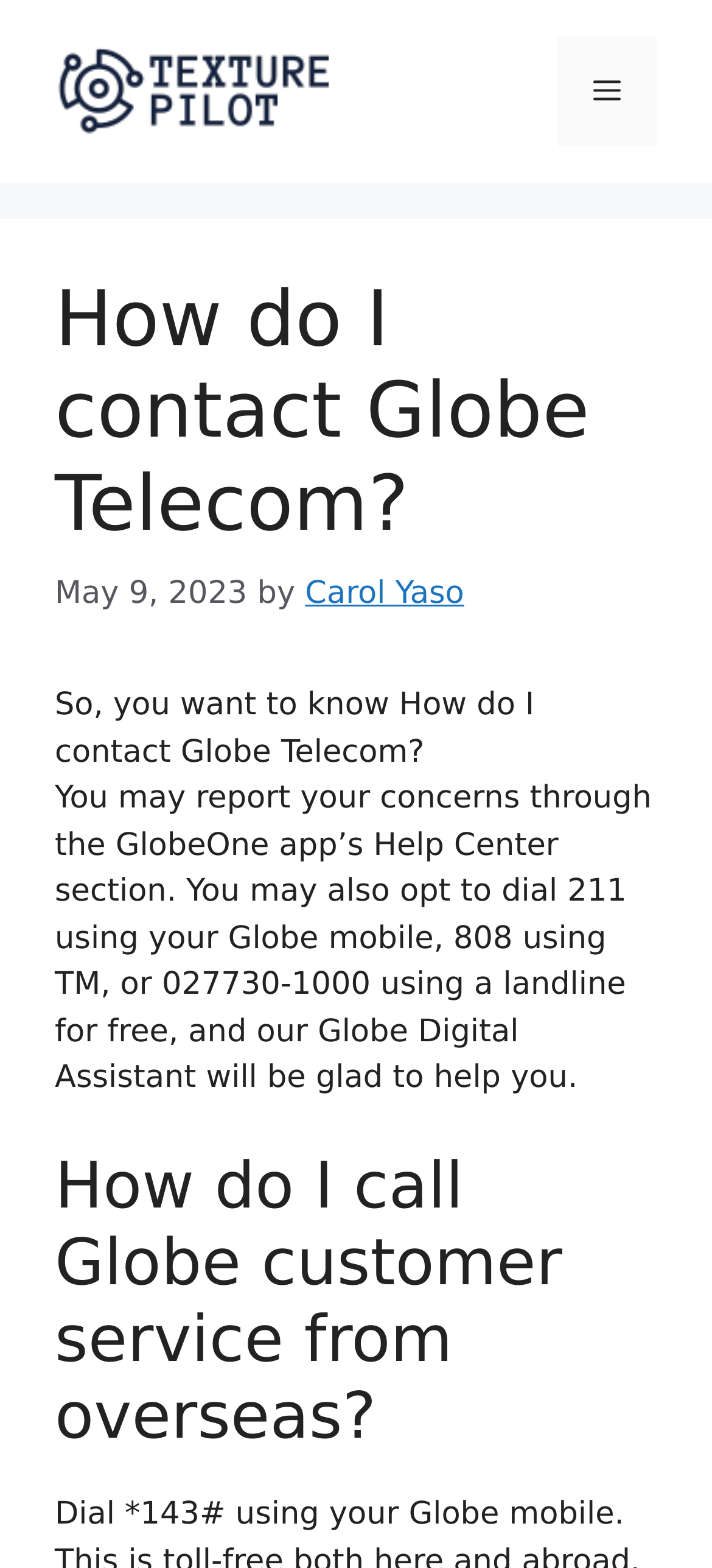From the webpage screenshot, predict the bounding box of the UI element that matches this description: "Carol Yaso".

[0.428, 0.367, 0.652, 0.39]